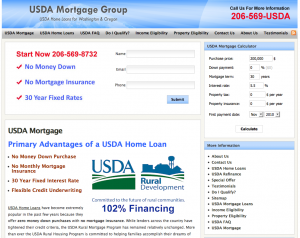Give a one-word or short-phrase answer to the following question: 
What is the maximum financing percentage offered by USDA home loans?

102%